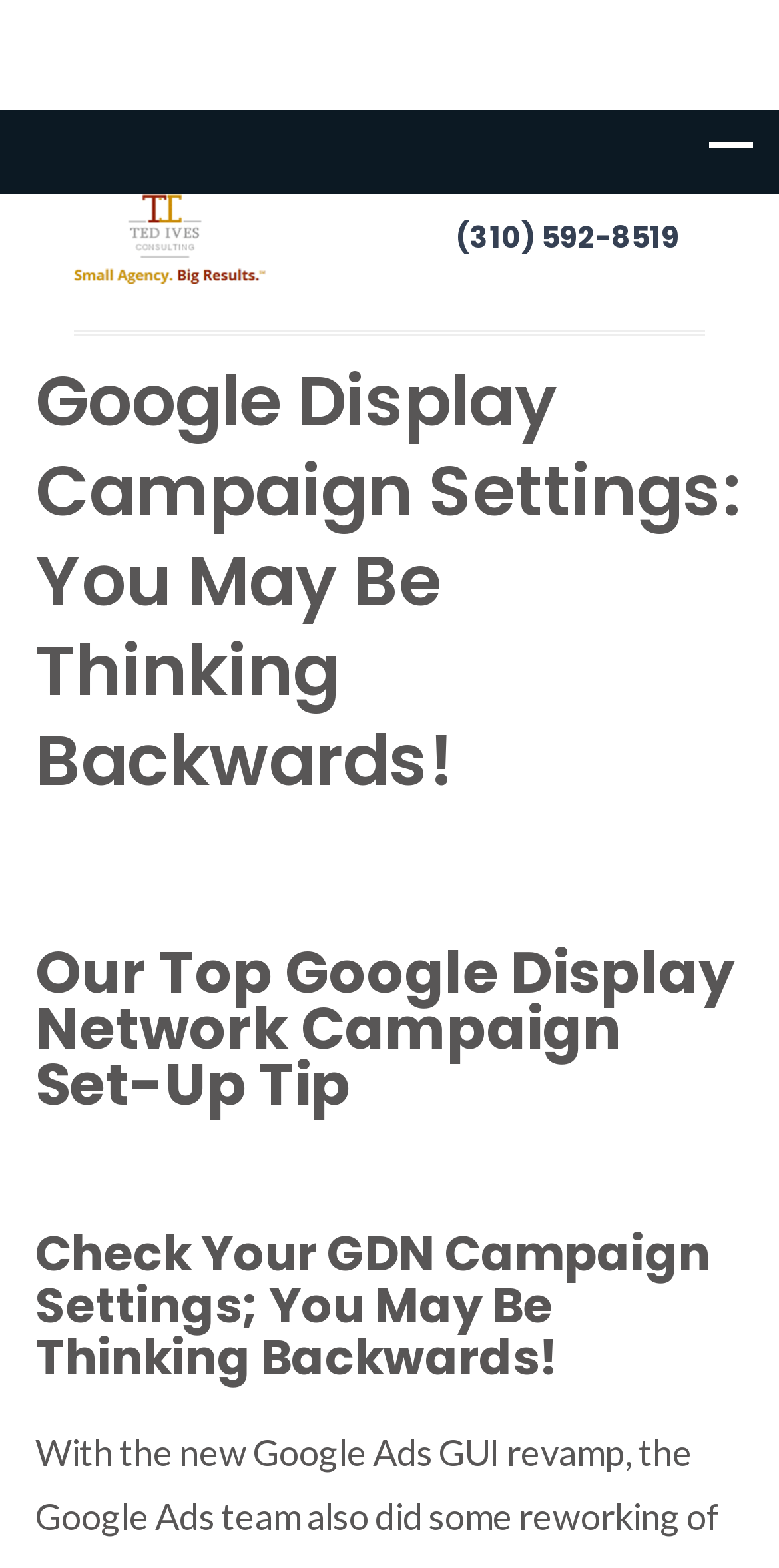Using the description "alt="Small Agency. Big Results."", locate and provide the bounding box of the UI element.

[0.09, 0.139, 0.349, 0.161]